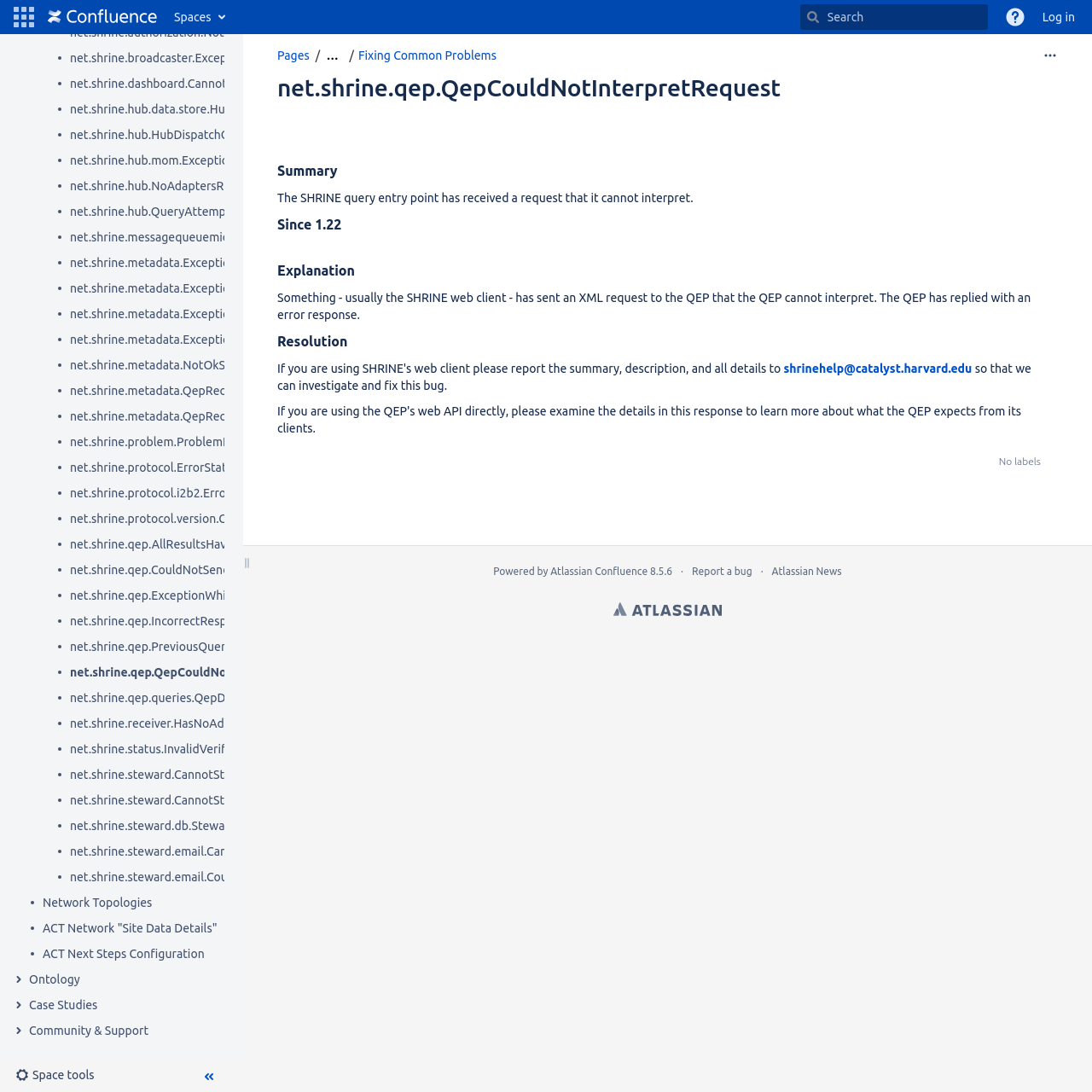Examine the image carefully and respond to the question with a detailed answer: 
Where can you get help for this error?

The contact information for getting help with this error is mentioned in the 'Resolution' section, which is located at the bottom of the webpage. The email address 'shrinehelp@catalyst.harvard.edu' is provided as a point of contact for investigating and fixing this bug.